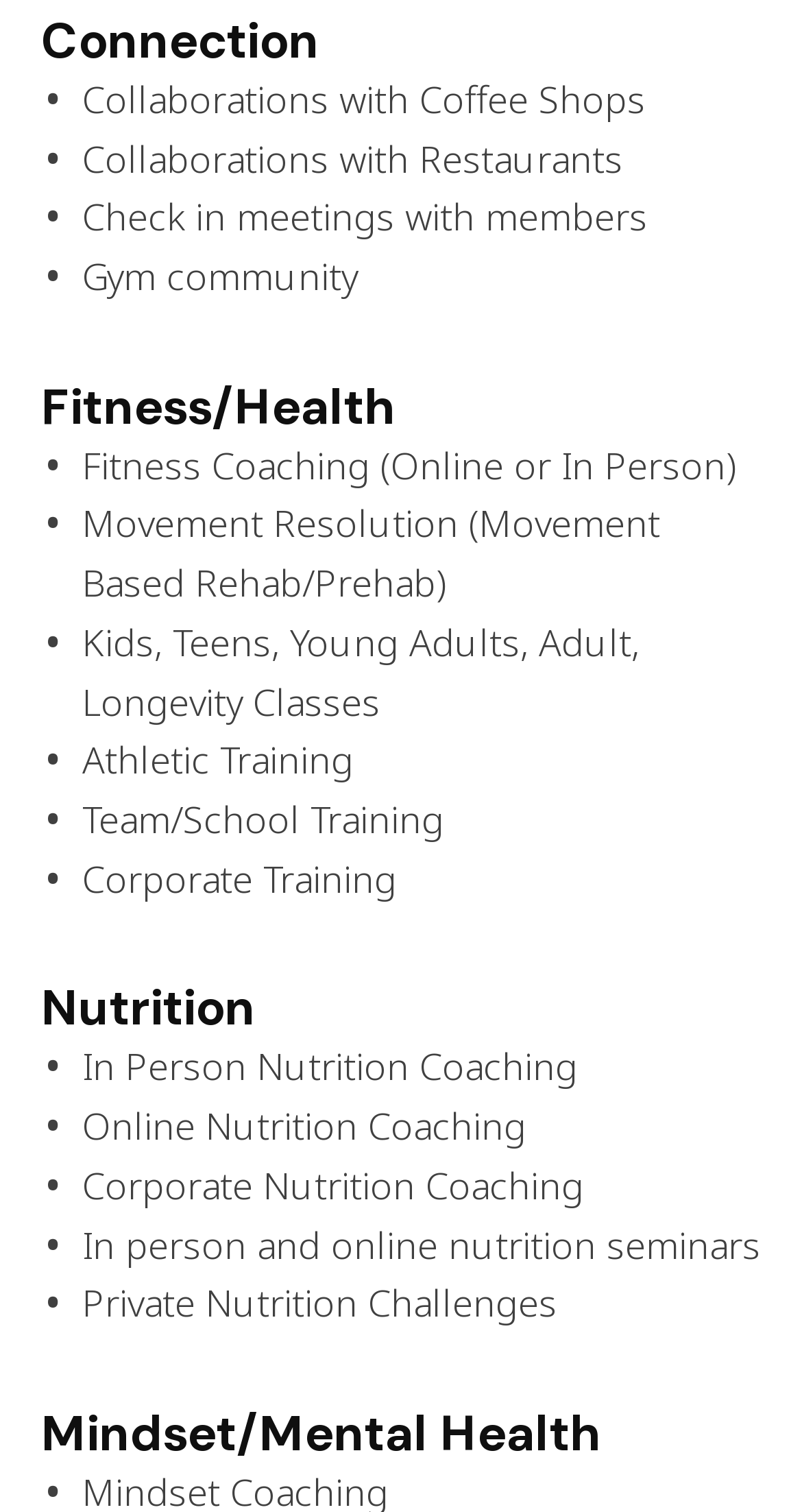Determine the coordinates of the bounding box for the clickable area needed to execute this instruction: "Learn about movement resolution".

[0.103, 0.33, 0.572, 0.362]